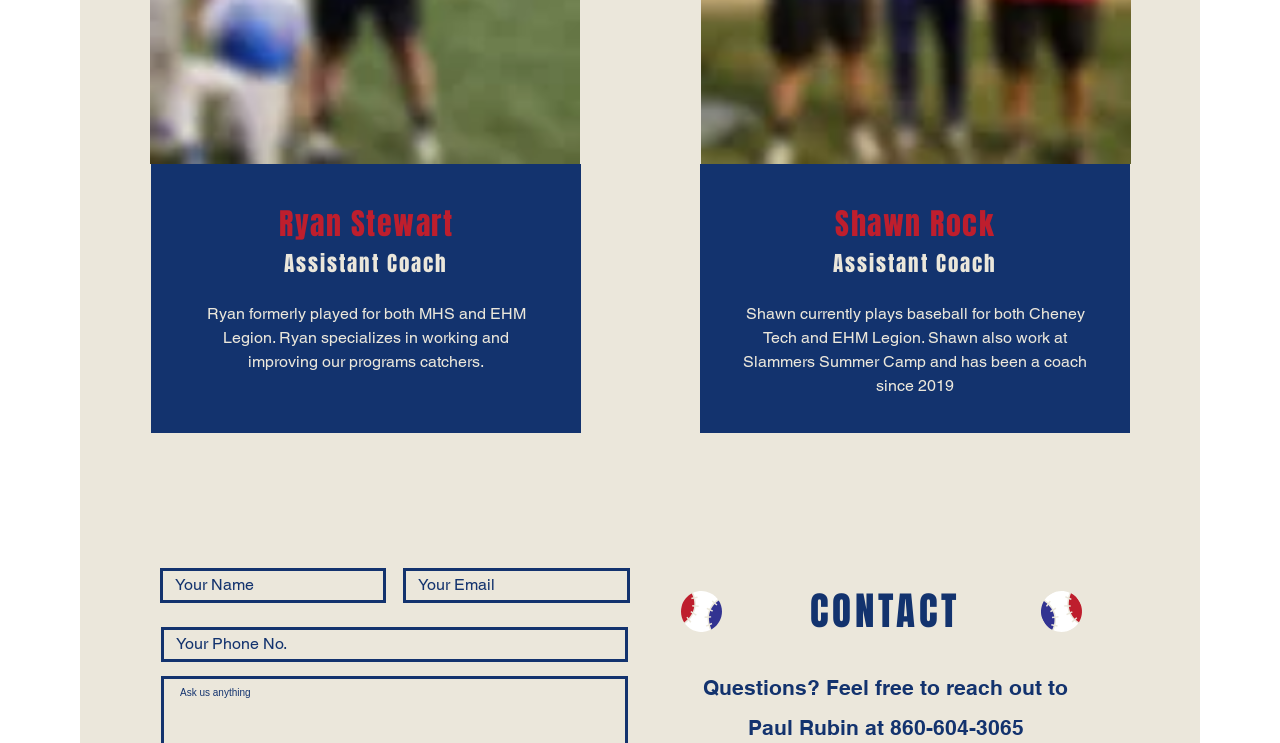Using the given element description, provide the bounding box coordinates (top-left x, top-left y, bottom-right x, bottom-right y) for the corresponding UI element in the screenshot: aria-label="Your Email" name="email" placeholder="Your Email"

[0.315, 0.764, 0.492, 0.812]